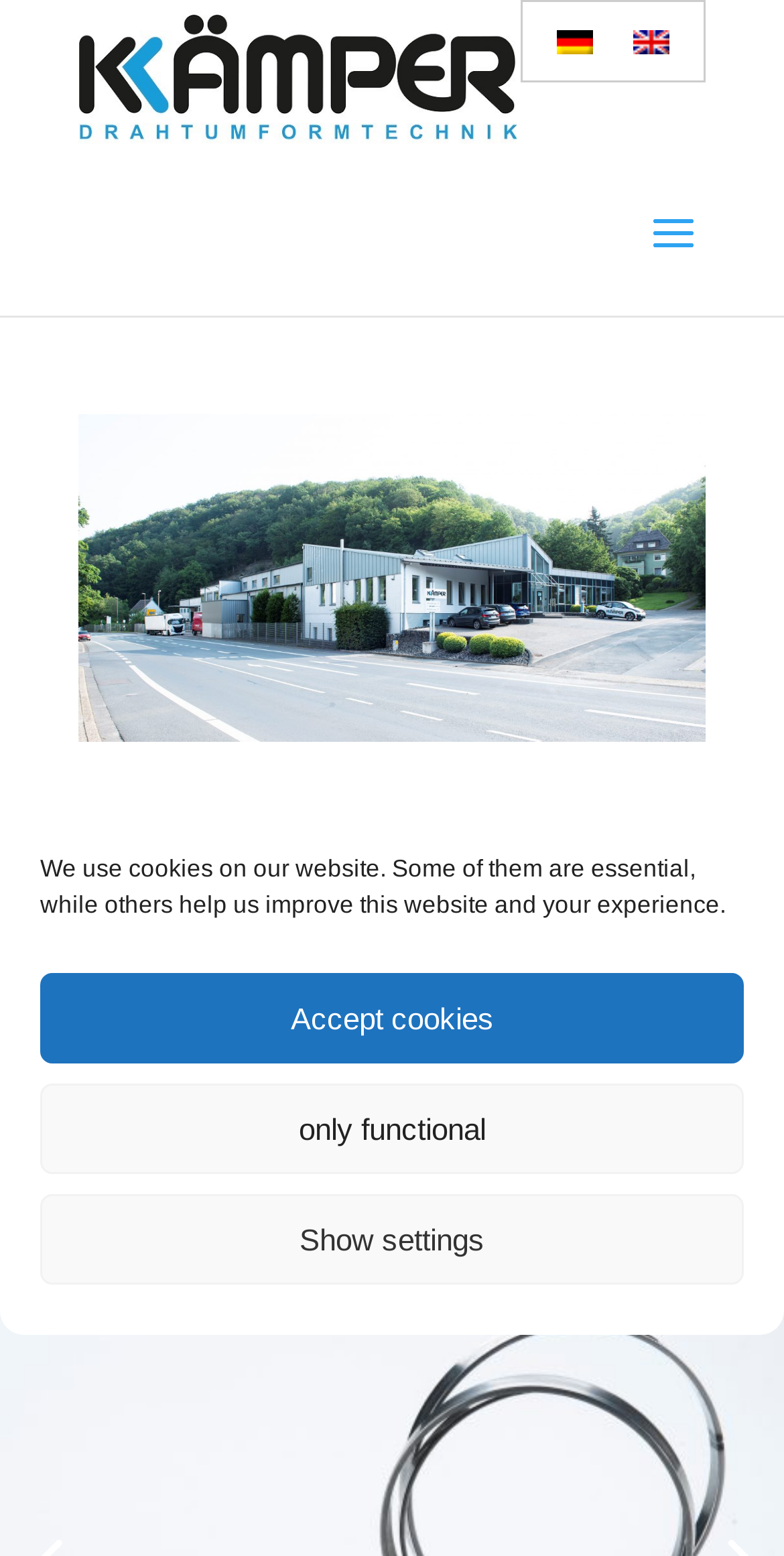What is the company name? Based on the screenshot, please respond with a single word or phrase.

Wilh. Kämper GmbH u. Co KG